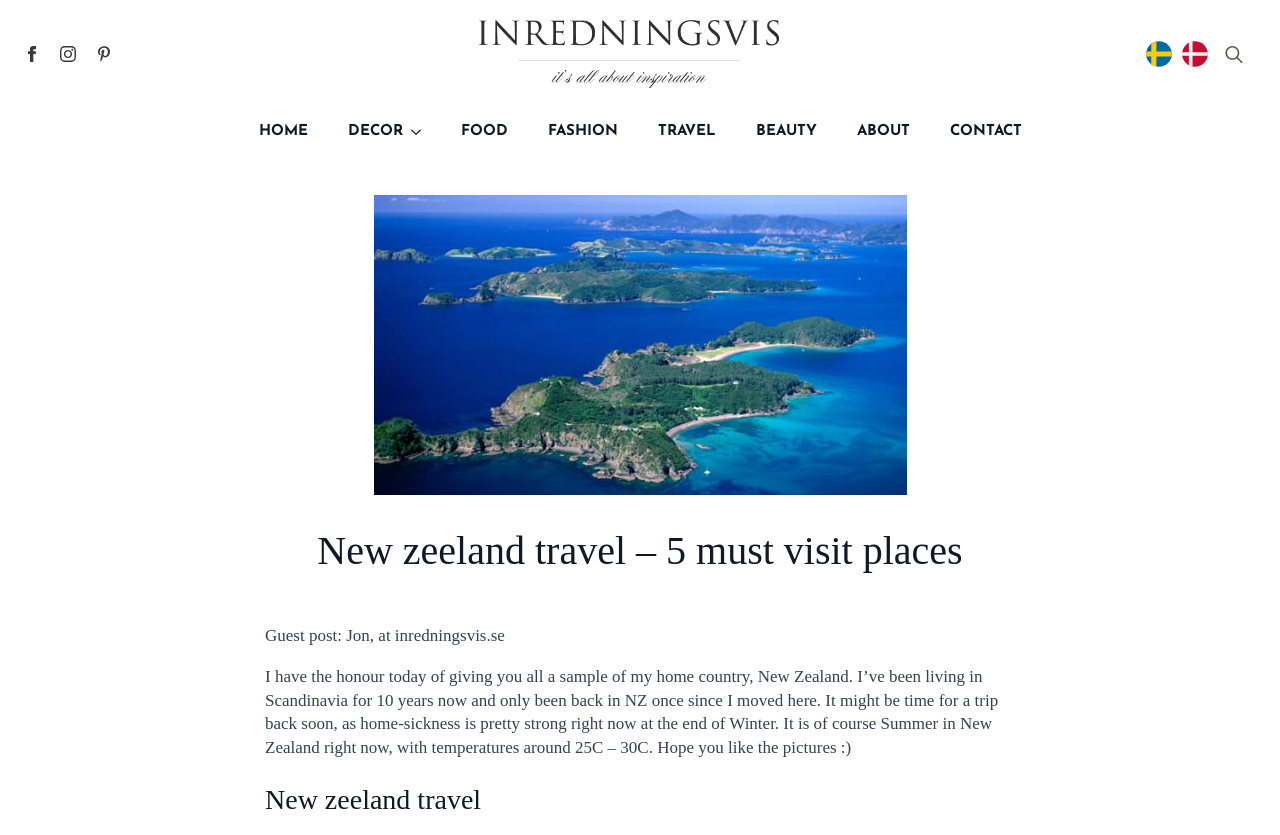What is the author feeling at the end of Winter?
Please look at the screenshot and answer in one word or a short phrase.

Home-sickness